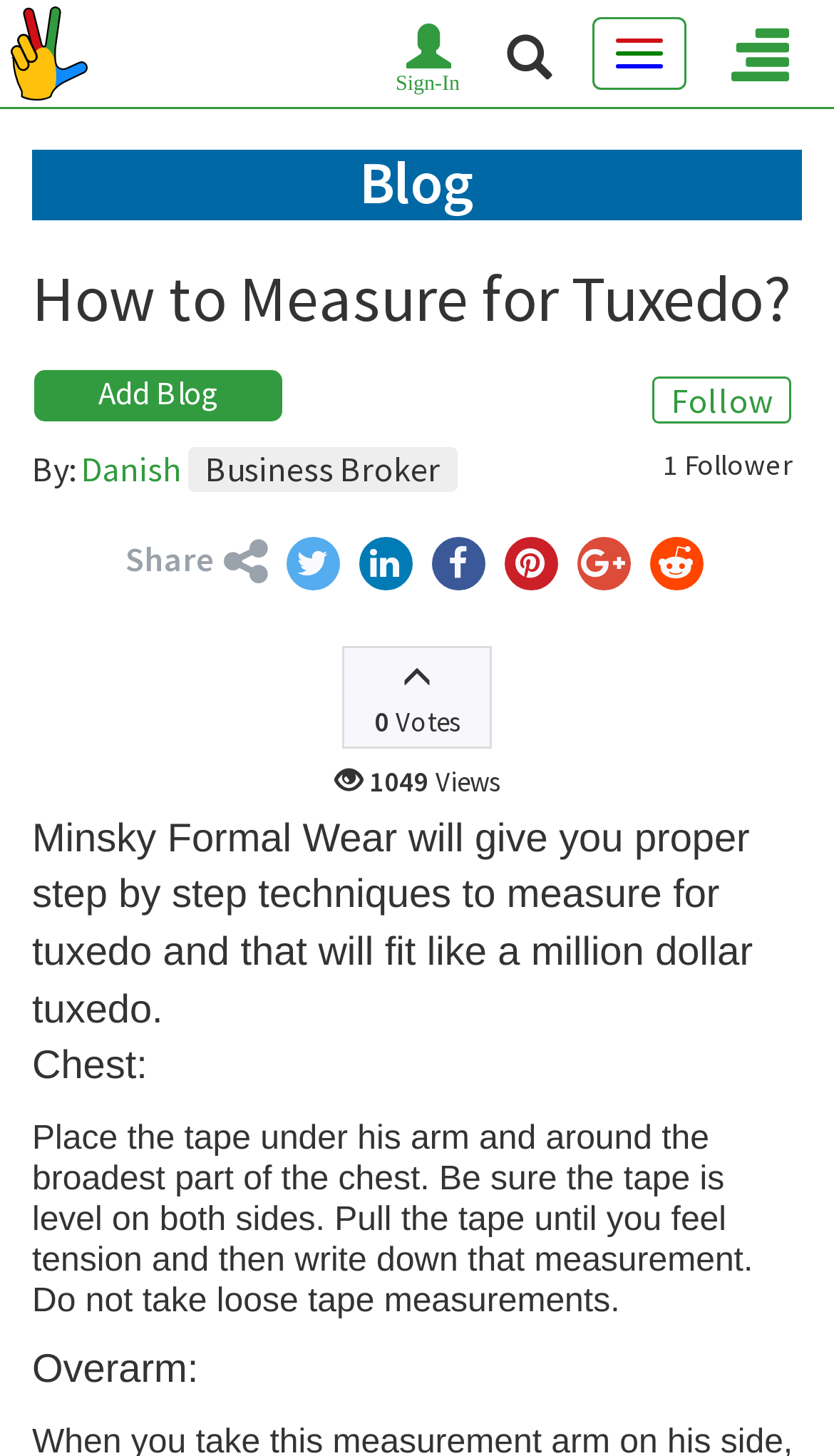Please determine the bounding box coordinates of the area that needs to be clicked to complete this task: 'Share the post'. The coordinates must be four float numbers between 0 and 1, formatted as [left, top, right, bottom].

[0.15, 0.369, 0.255, 0.398]